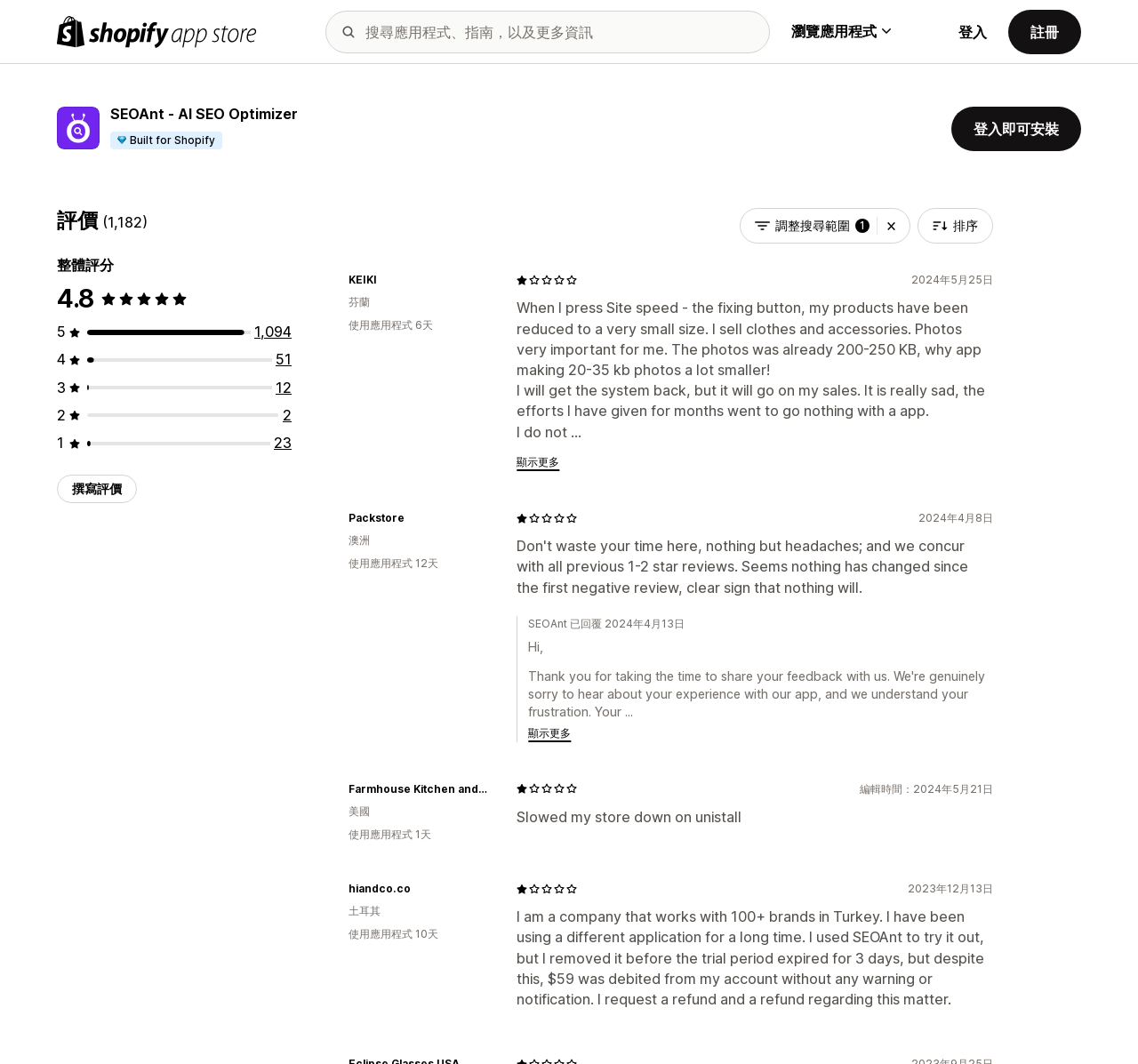Can you extract the headline from the webpage for me?

SEOAnt ‑ AI SEO Optimizer